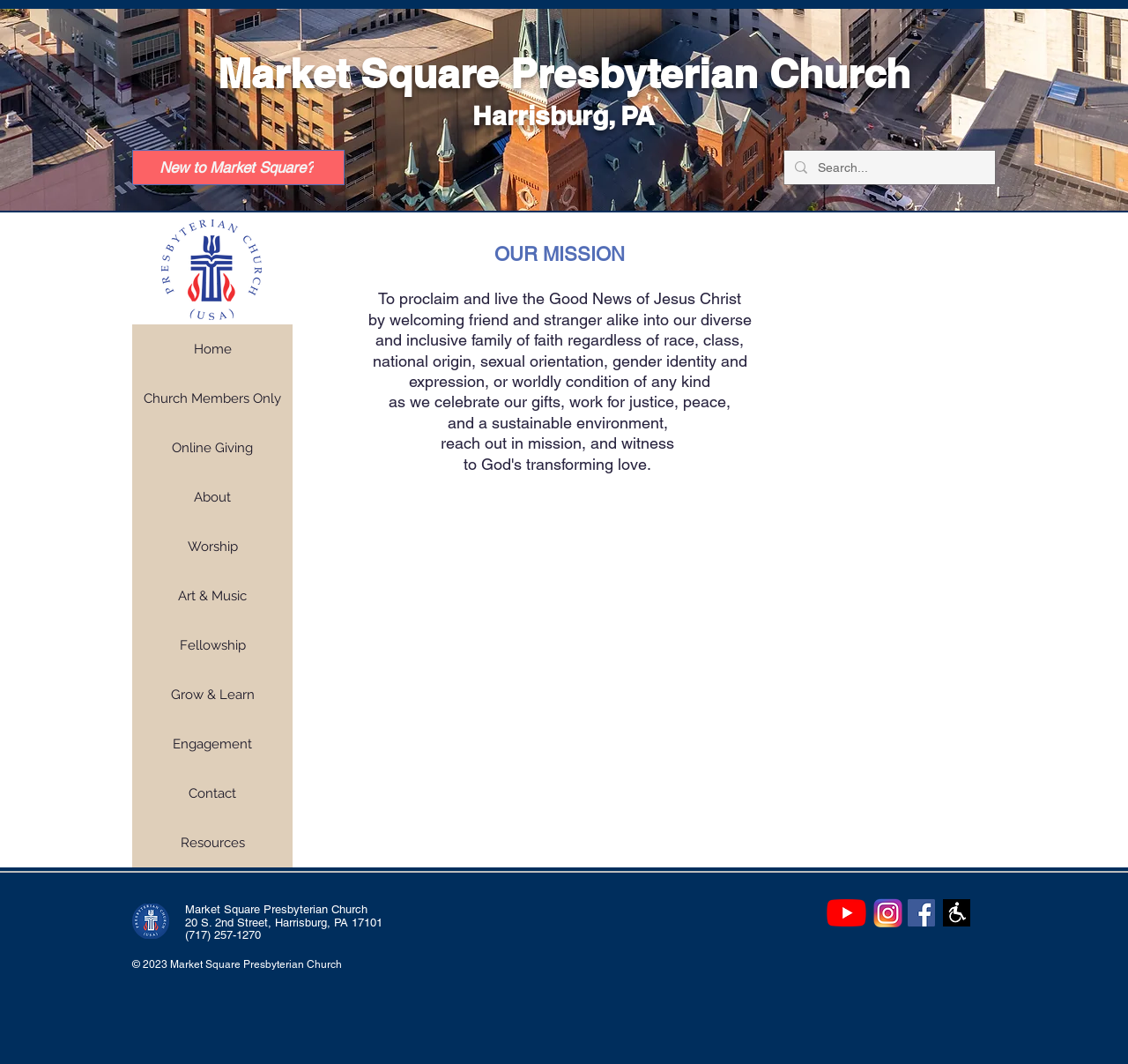Determine the bounding box coordinates of the UI element described below. Use the format (top-left x, top-left y, bottom-right x, bottom-right y) with floating point numbers between 0 and 1: aria-label="Search..." name="q" placeholder="Search..."

[0.725, 0.142, 0.849, 0.173]